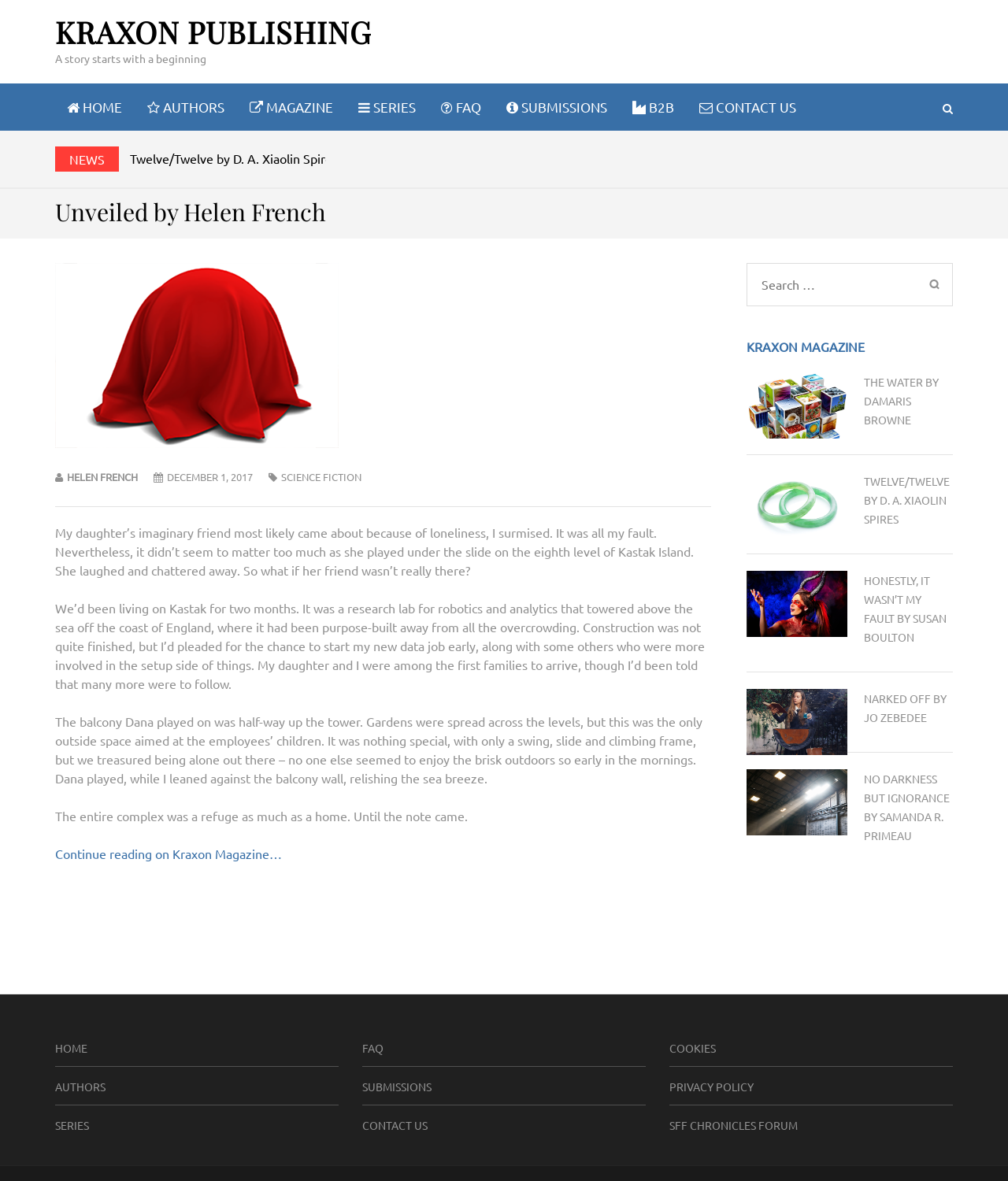What is the title of the story being featured?
Using the image, respond with a single word or phrase.

Unveiled by Helen French